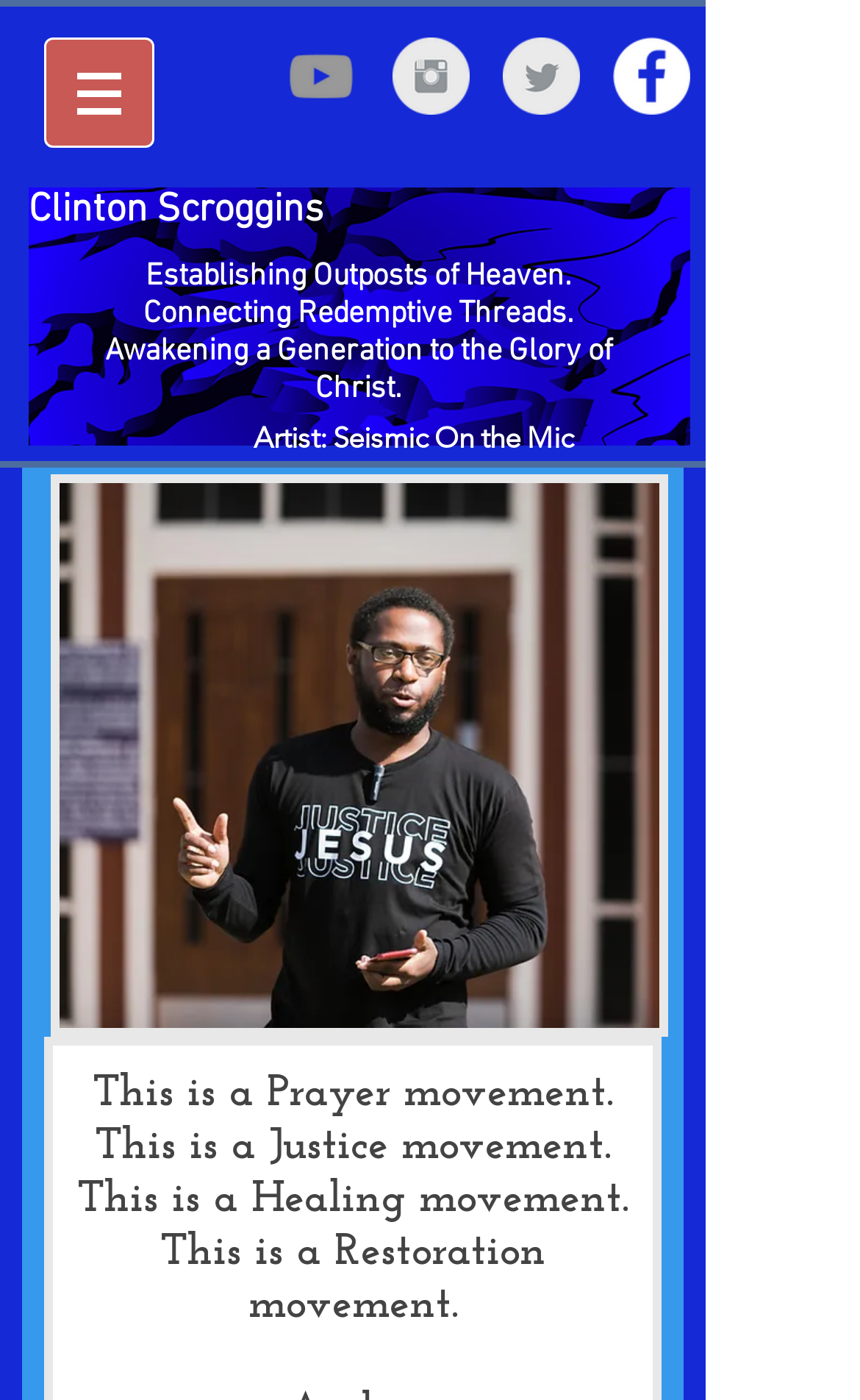What is the theme of the prayer movement?
Answer with a single word or short phrase according to what you see in the image.

Justice and Healing